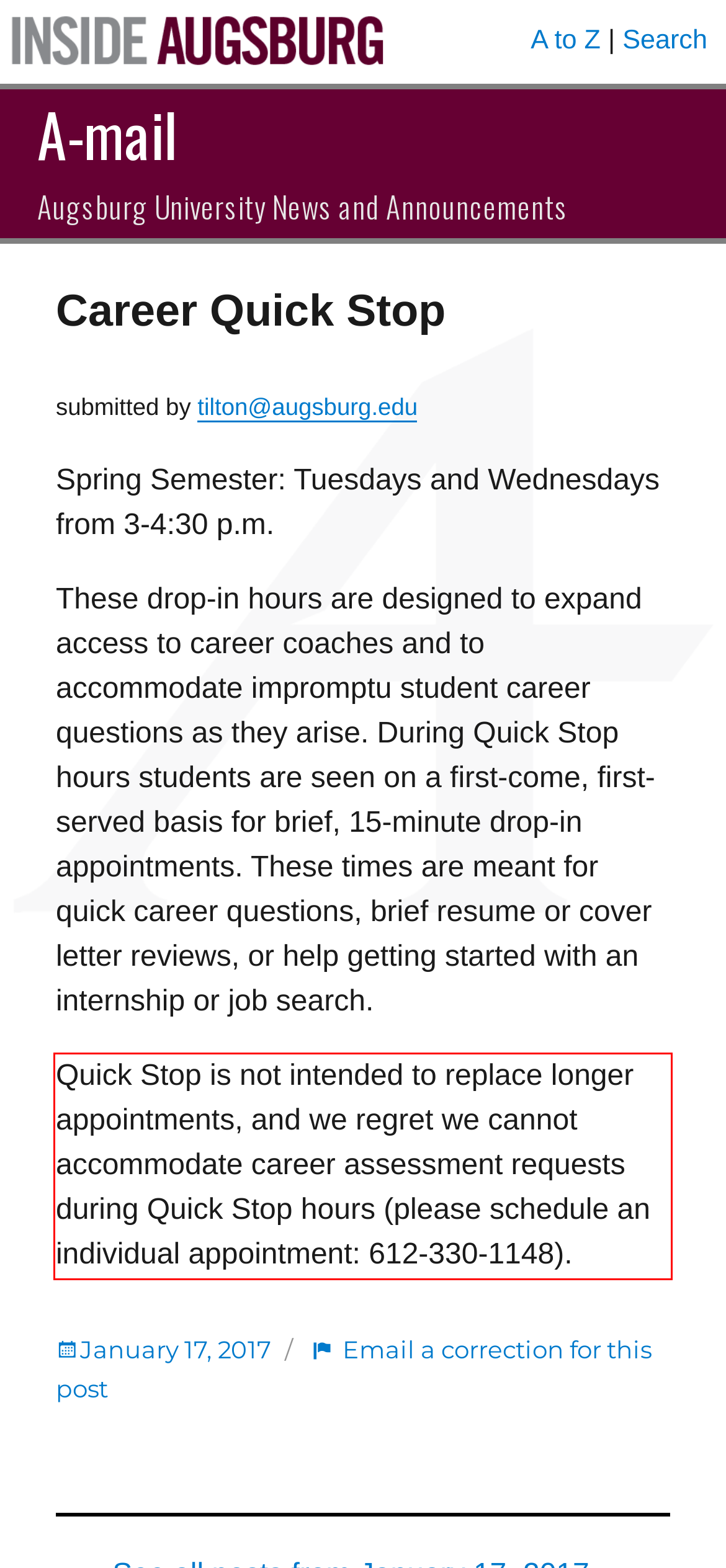Identify the text inside the red bounding box in the provided webpage screenshot and transcribe it.

Quick Stop is not intended to replace longer appointments, and we regret we cannot accommodate career assessment requests during Quick Stop hours (please schedule an individual appointment: 612-330-1148).